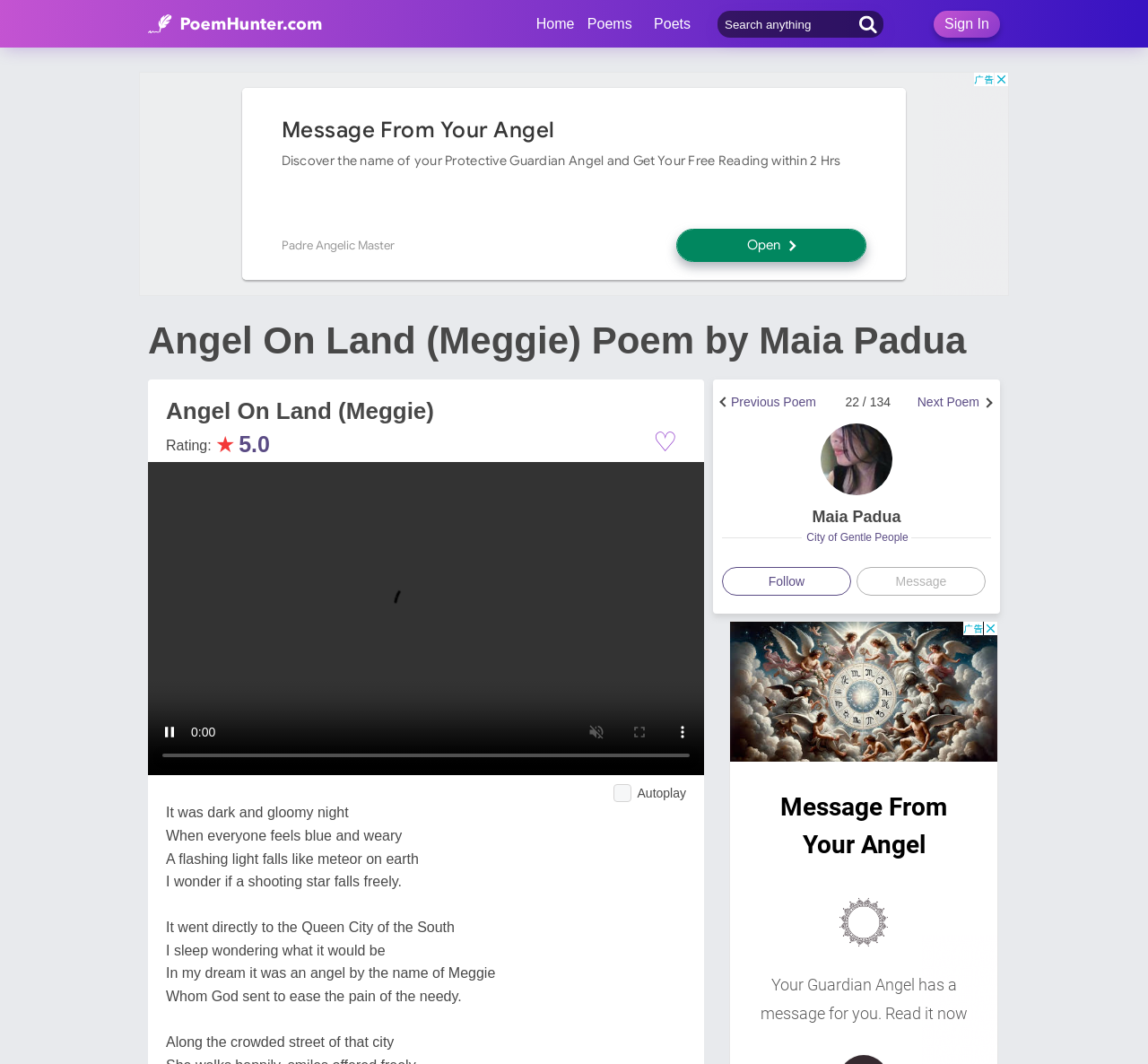What is the name of the poem?
Can you give a detailed and elaborate answer to the question?

The name of the poem can be found in the heading element with the text 'Angel On Land (Meggie) Poem by Maia Padua' at the top of the webpage.